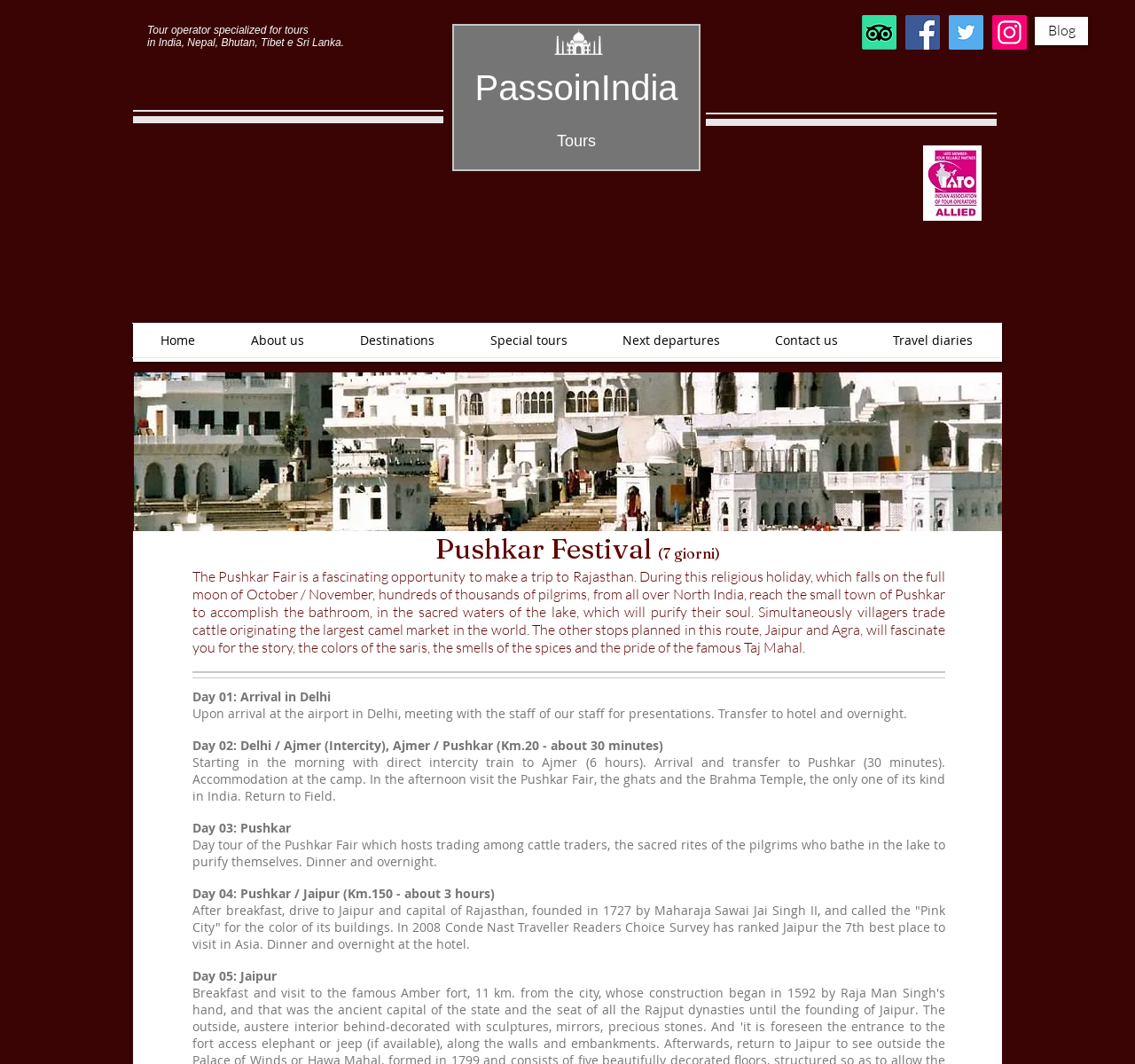Given the description "Destinations", determine the bounding box of the corresponding UI element.

[0.292, 0.304, 0.407, 0.336]